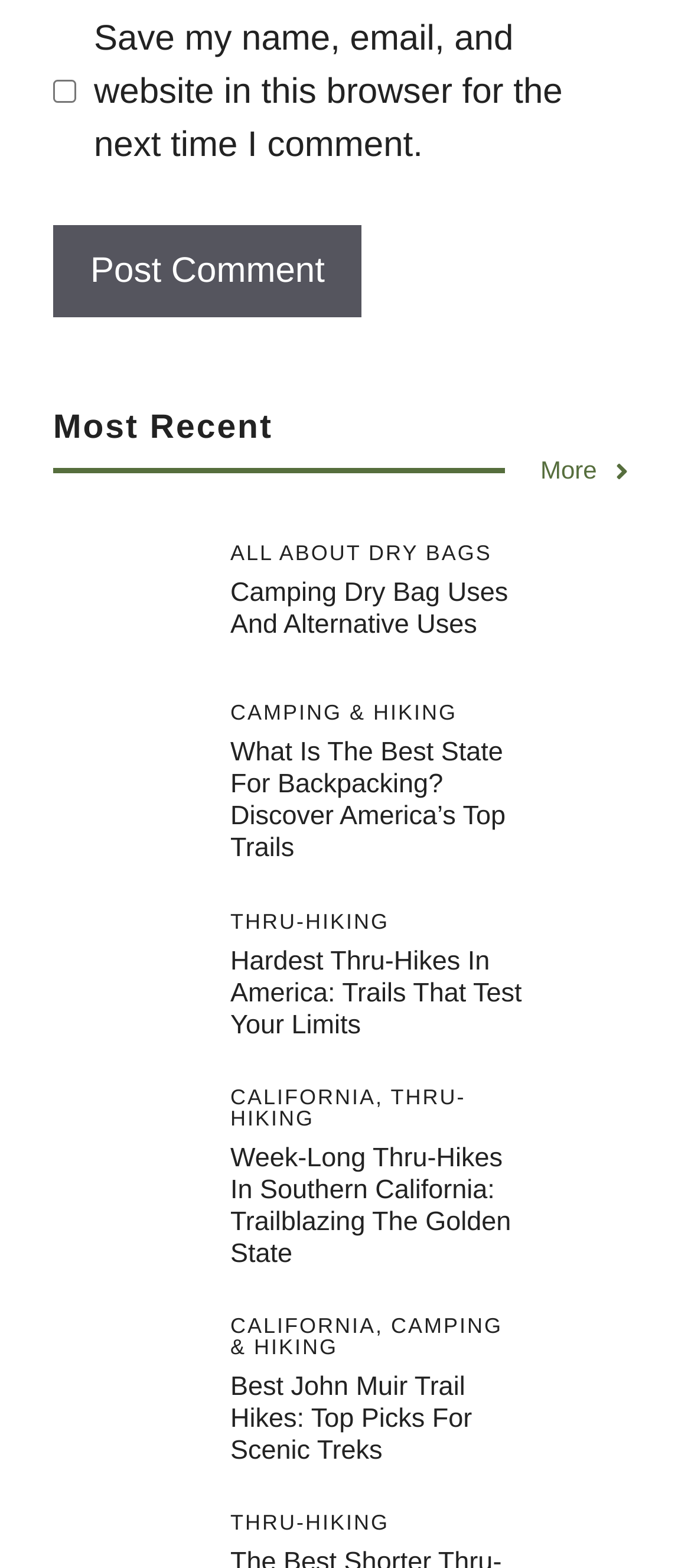Show me the bounding box coordinates of the clickable region to achieve the task as per the instruction: "View the 'Dry bags food hang' image".

[0.077, 0.335, 0.282, 0.425]